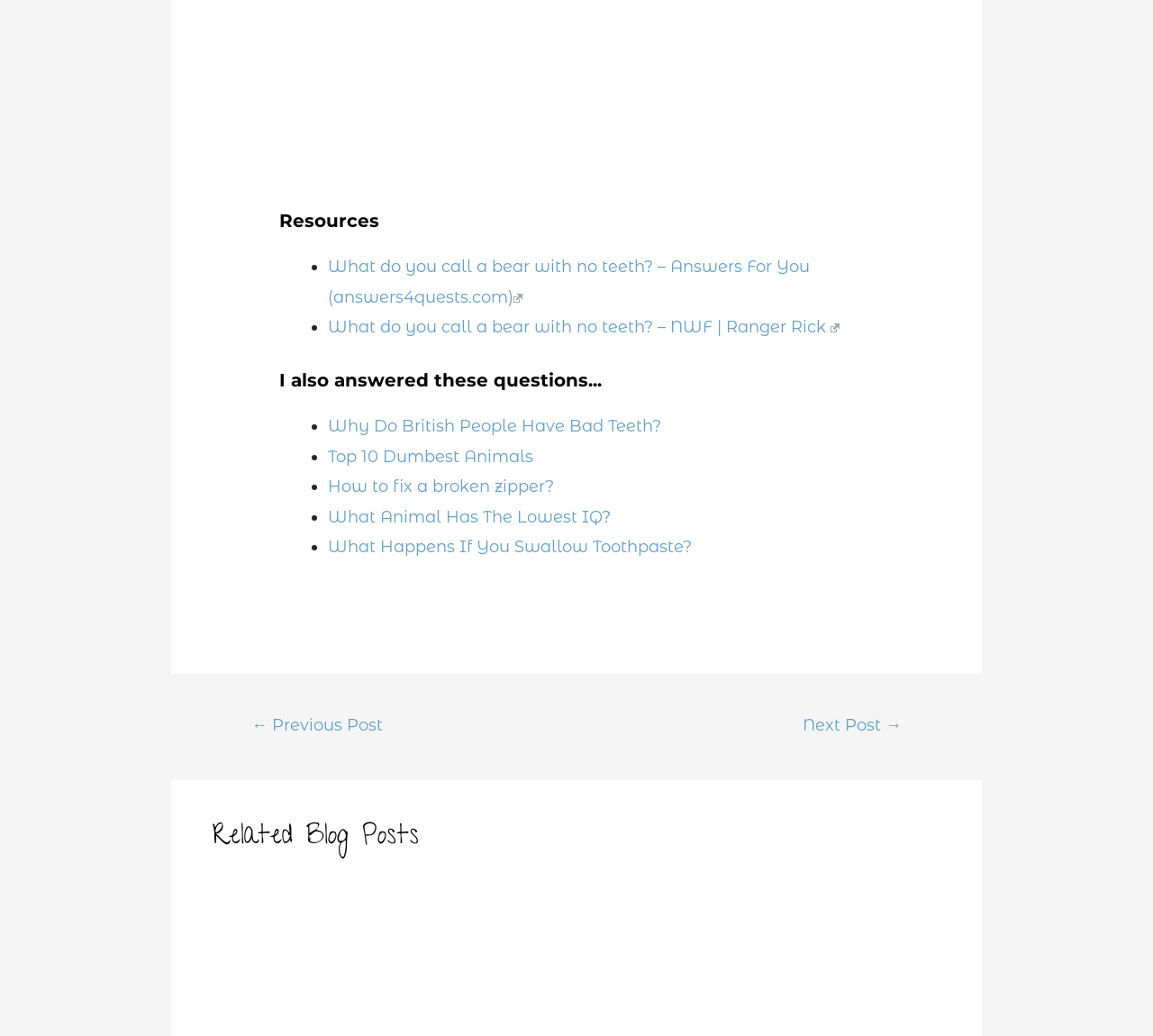What is the topic of the first link?
Based on the image, provide a one-word or brief-phrase response.

Bear with no teeth